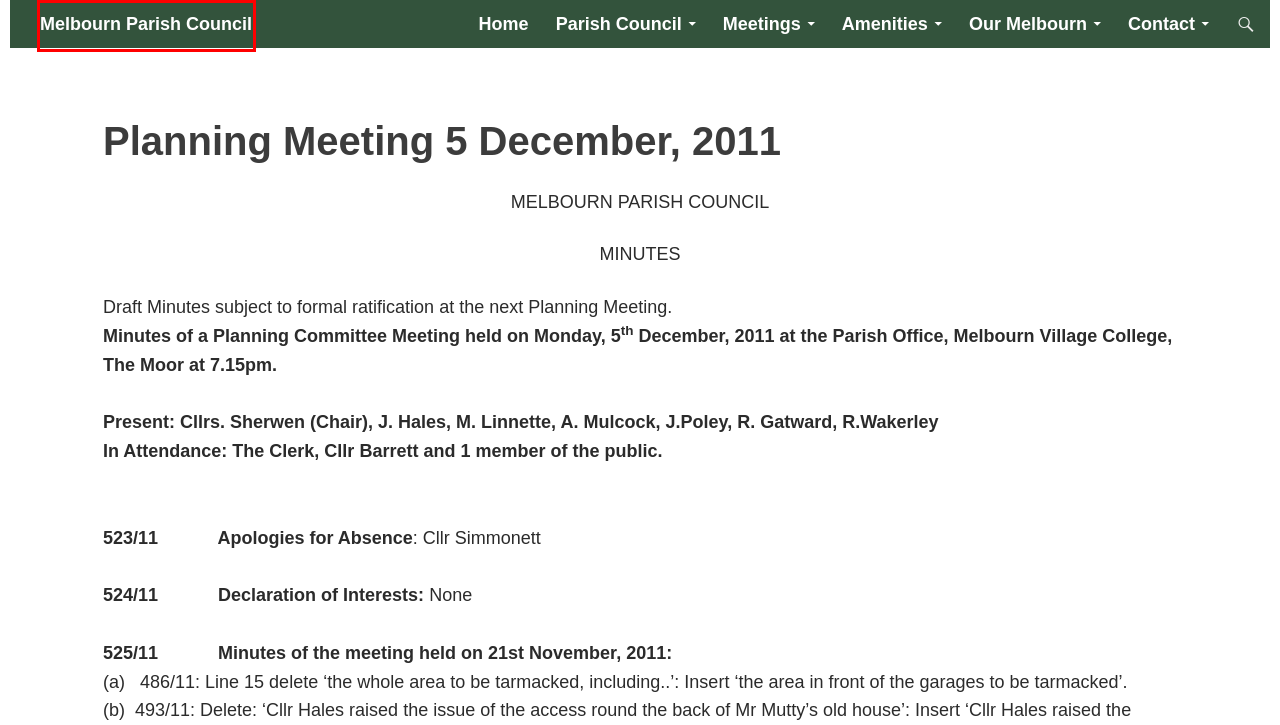You have a screenshot of a webpage with a red bounding box around an element. Select the webpage description that best matches the new webpage after clicking the element within the red bounding box. Here are the descriptions:
A. Welcome to Melbourn Parish Council - Melbourn Parish Council
B. Maintenance - Melbourn Parish Council
C. Local Government Transparency - Melbourn Parish Council
D. Stockbridge Meadows - Melbourn Parish Council
E. Policy Documents - Melbourn Parish Council
F. Melbourn Area Youth Development - Melbourn Parish Council
G. Model Publication Scheme - Melbourn Parish Council
H. Sports Pavilion - Melbourn Parish Council

A